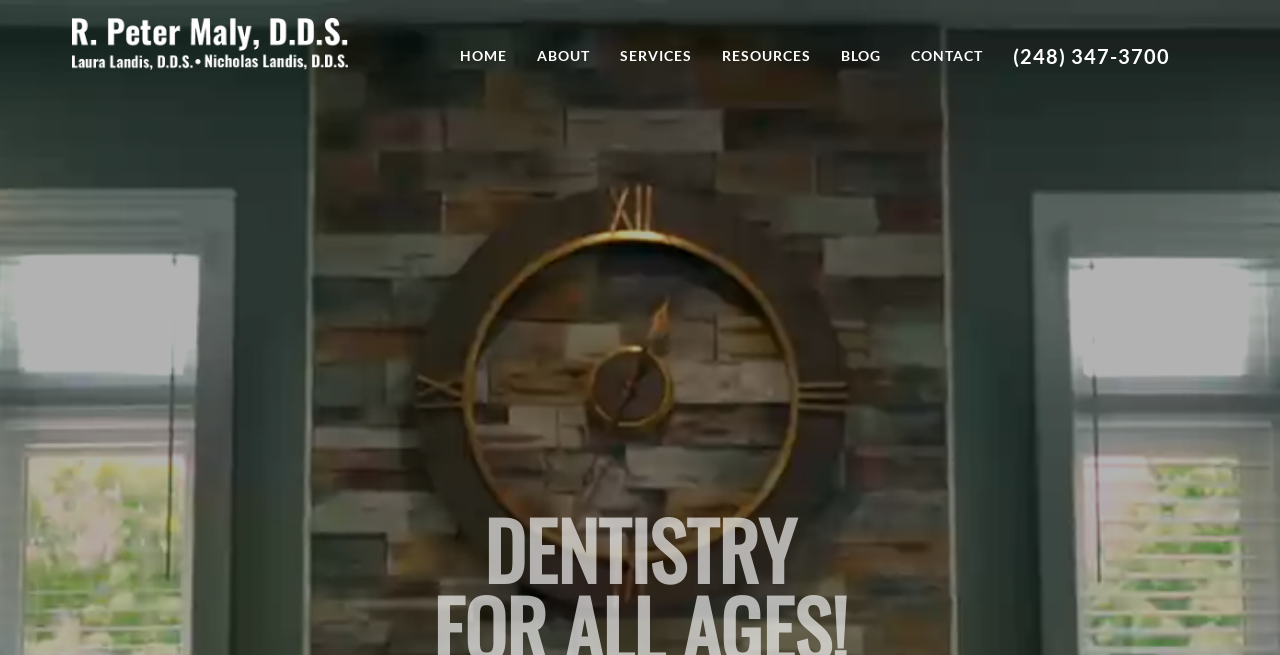Using the element description provided, determine the bounding box coordinates in the format (top-left x, top-left y, bottom-right x, bottom-right y). Ensure that all values are floating point numbers between 0 and 1. Element description: (248) 347-3700

[0.78, 0.024, 0.926, 0.147]